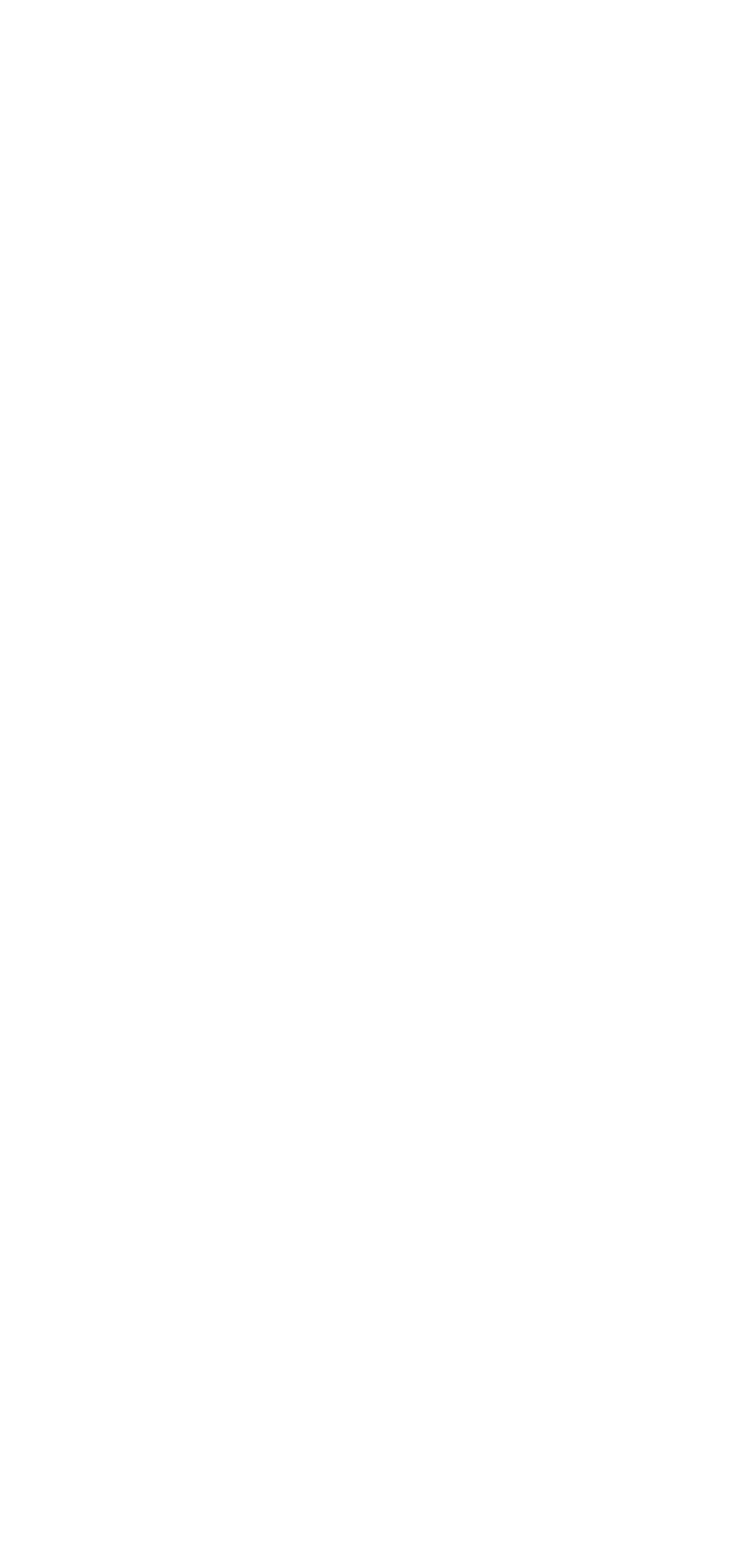Please identify the bounding box coordinates of the element that needs to be clicked to perform the following instruction: "Visit employee self service".

[0.265, 0.747, 0.735, 0.804]